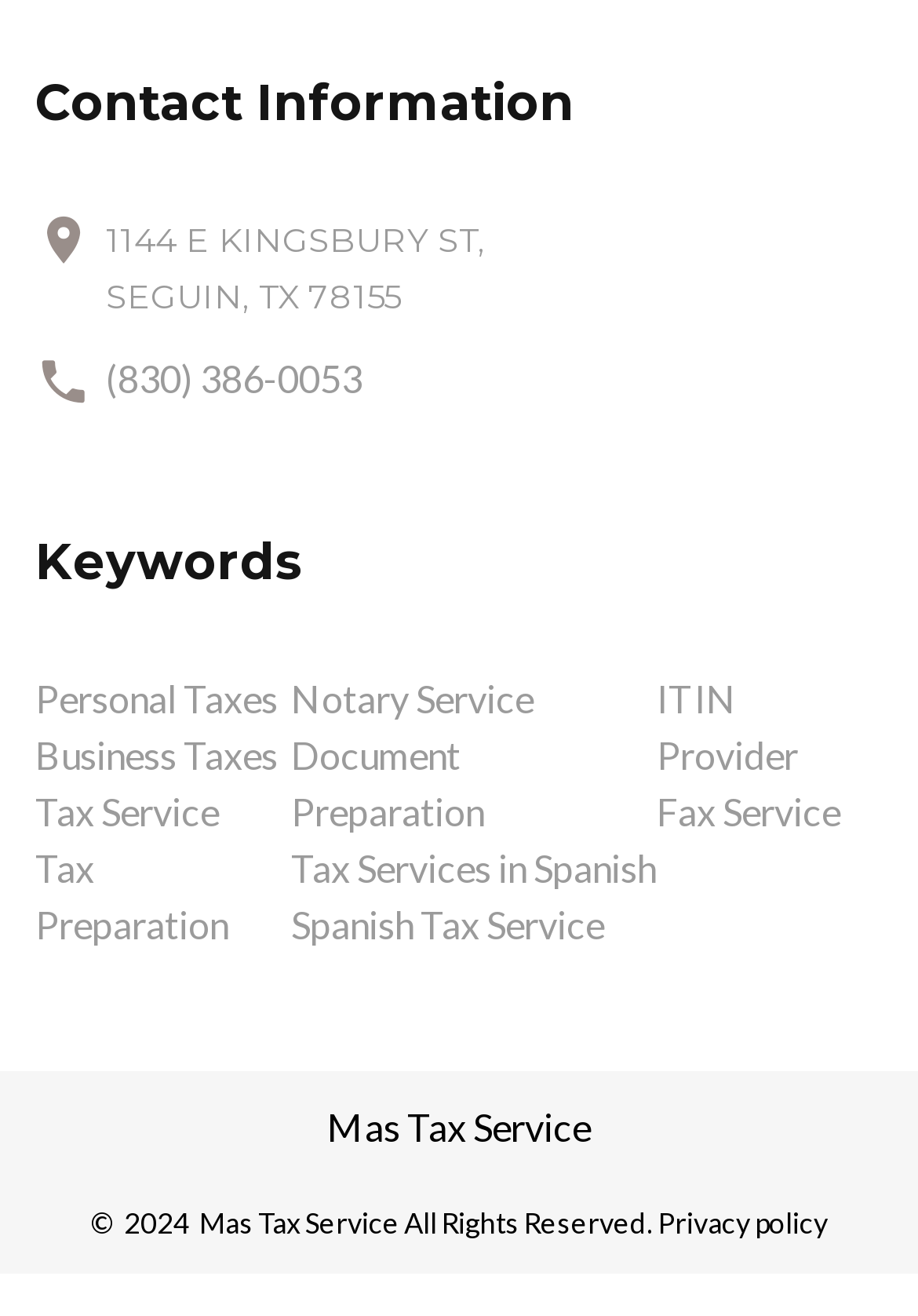Provide a one-word or one-phrase answer to the question:
What is the phone number of Mas Tax Service?

(830) 386-0053